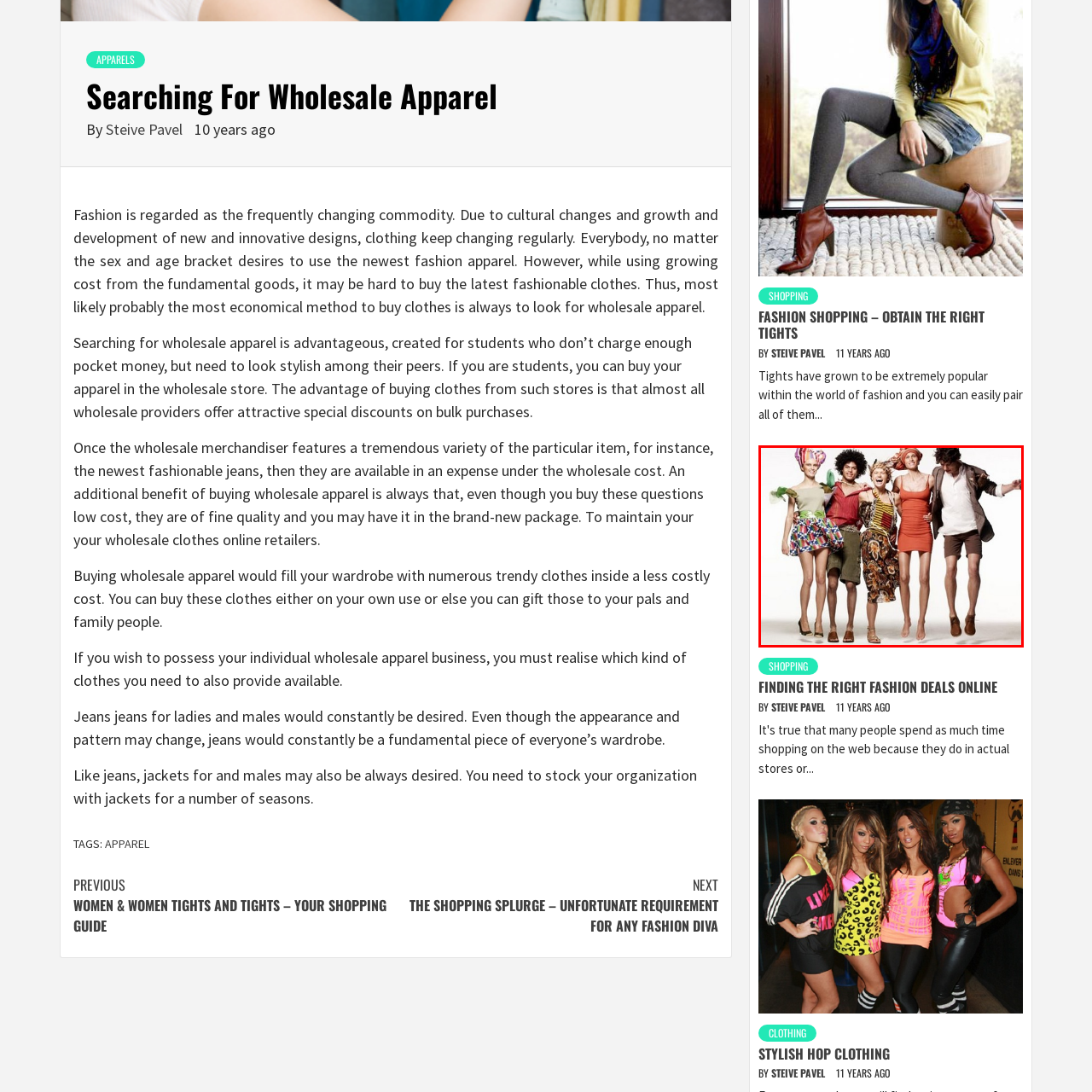What is the dominant theme of the image?
Please examine the image within the red bounding box and provide a comprehensive answer based on the visual details you observe.

The caption highlights the diverse display of clothing, emphasizing the creativity and evolution of fashion, and aligning with themes presented in discussions about wholesale apparel and stylish clothing choices.